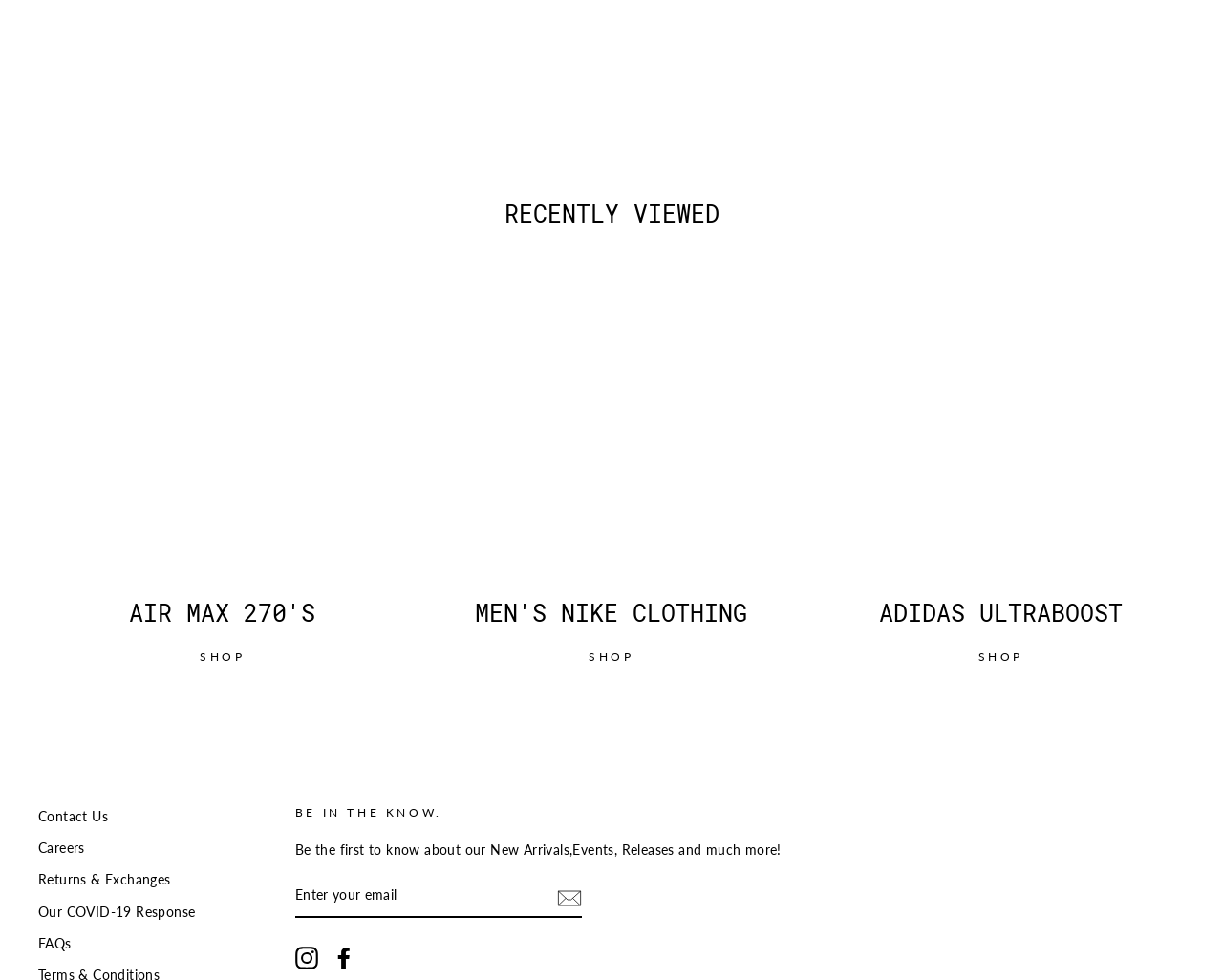Based on the image, give a detailed response to the question: How many social media links are there?

The webpage contains links to two social media platforms, 'Instagram' and 'Facebook', in the footer section.